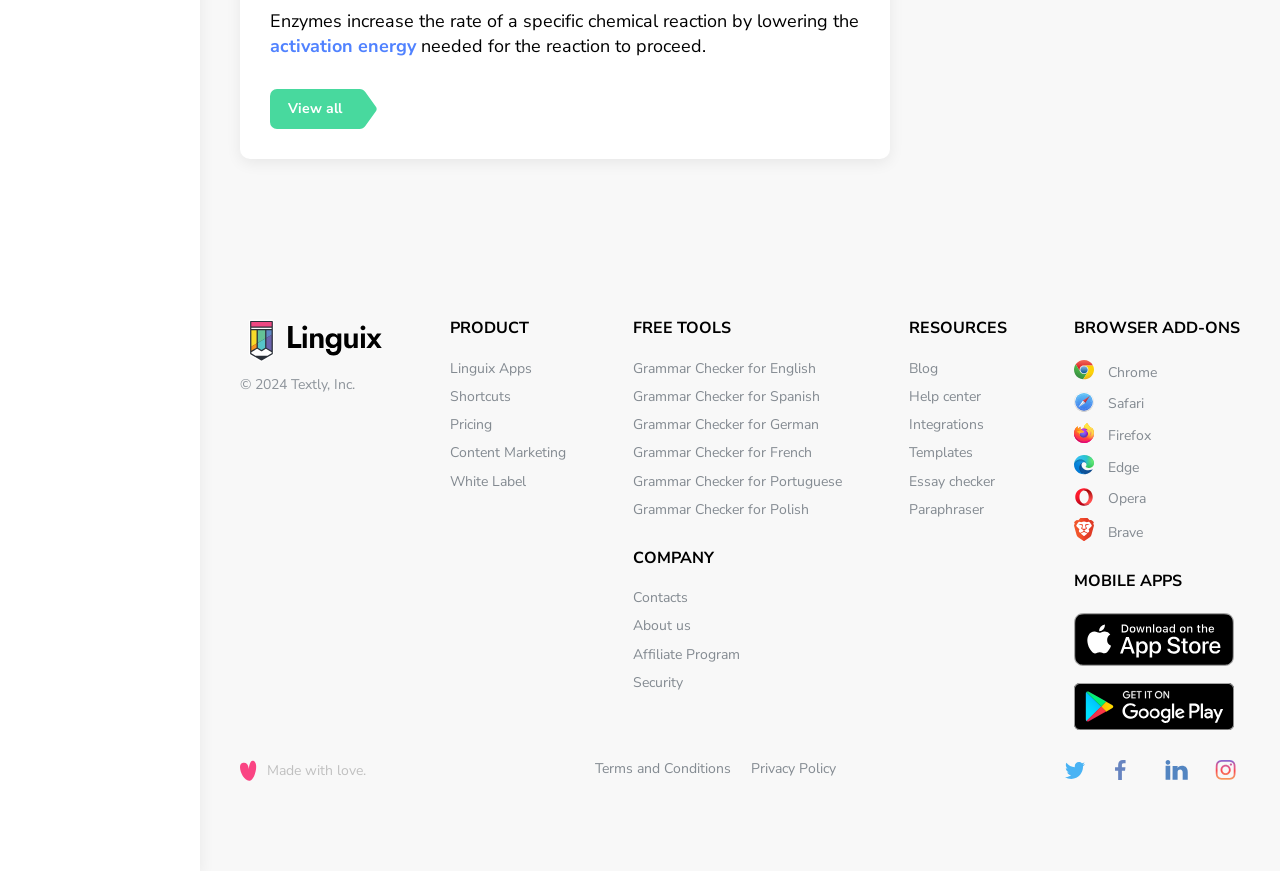Please determine the bounding box coordinates of the area that needs to be clicked to complete this task: 'Read Blog'. The coordinates must be four float numbers between 0 and 1, formatted as [left, top, right, bottom].

[0.71, 0.412, 0.733, 0.434]